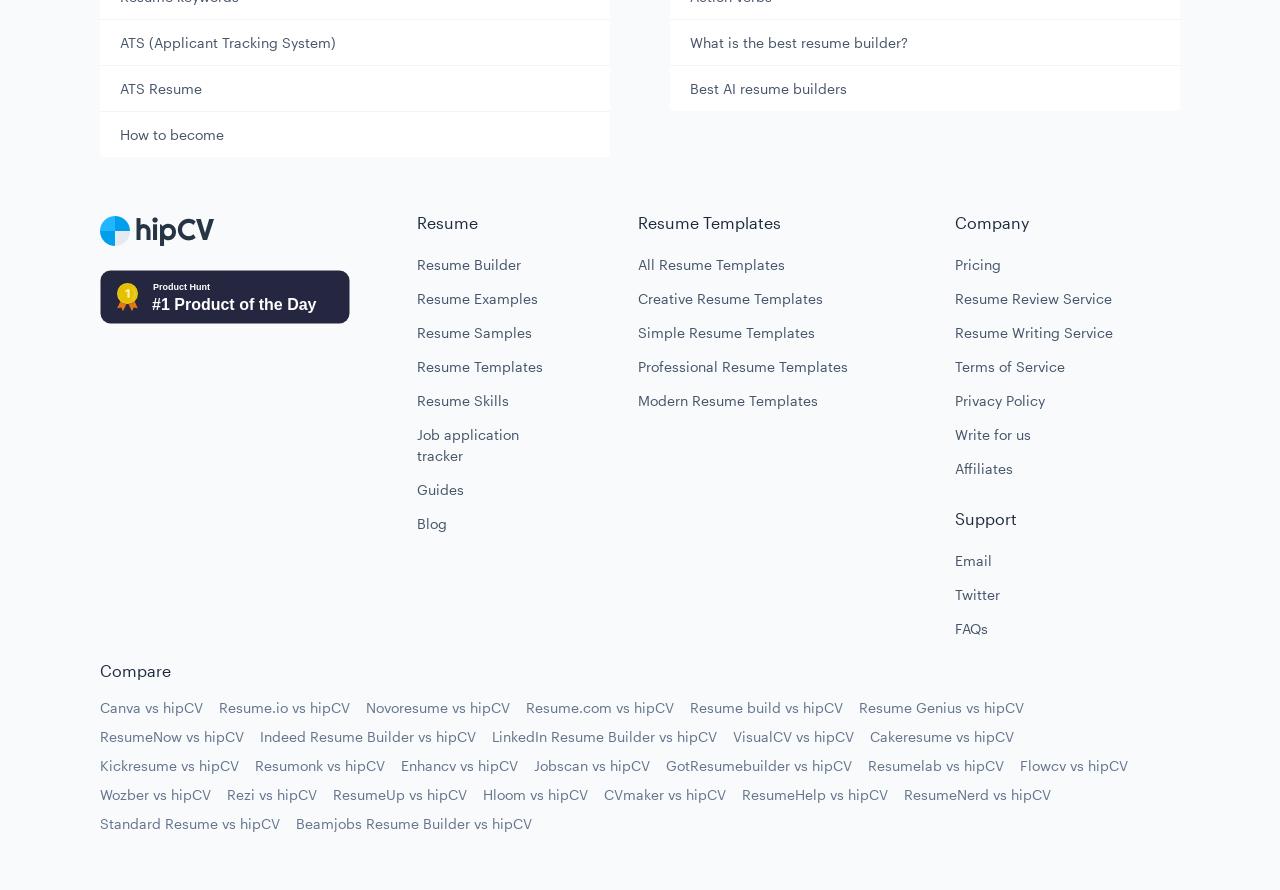Identify the bounding box coordinates of the HTML element based on this description: "Beamjobs Resume Builder vs hipCV".

[0.231, 0.913, 0.428, 0.946]